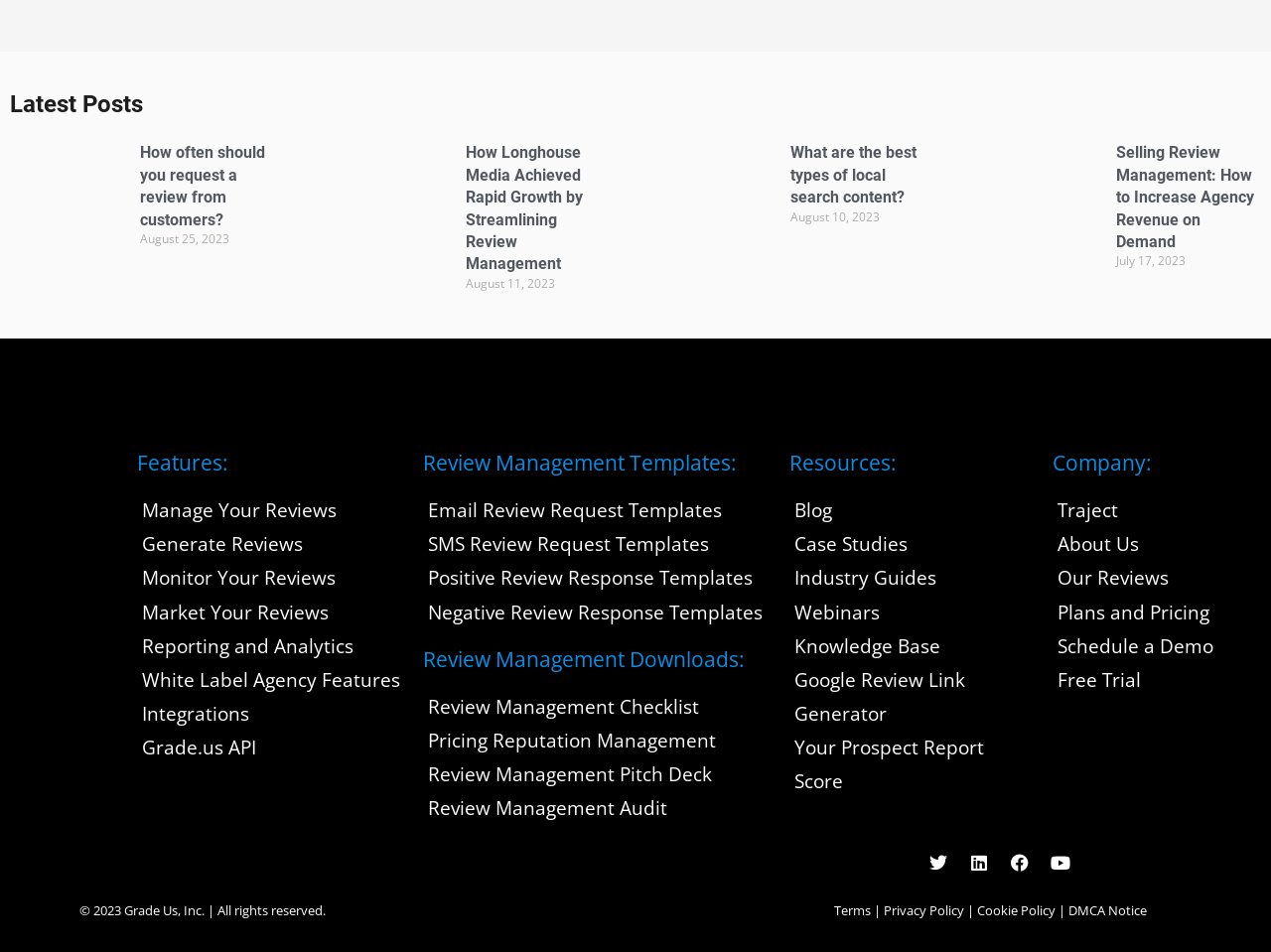Find and provide the bounding box coordinates for the UI element described here: "SMS Review Request Templates". The coordinates should be given as four float numbers between 0 and 1: [left, top, right, bottom].

[0.333, 0.554, 0.605, 0.59]